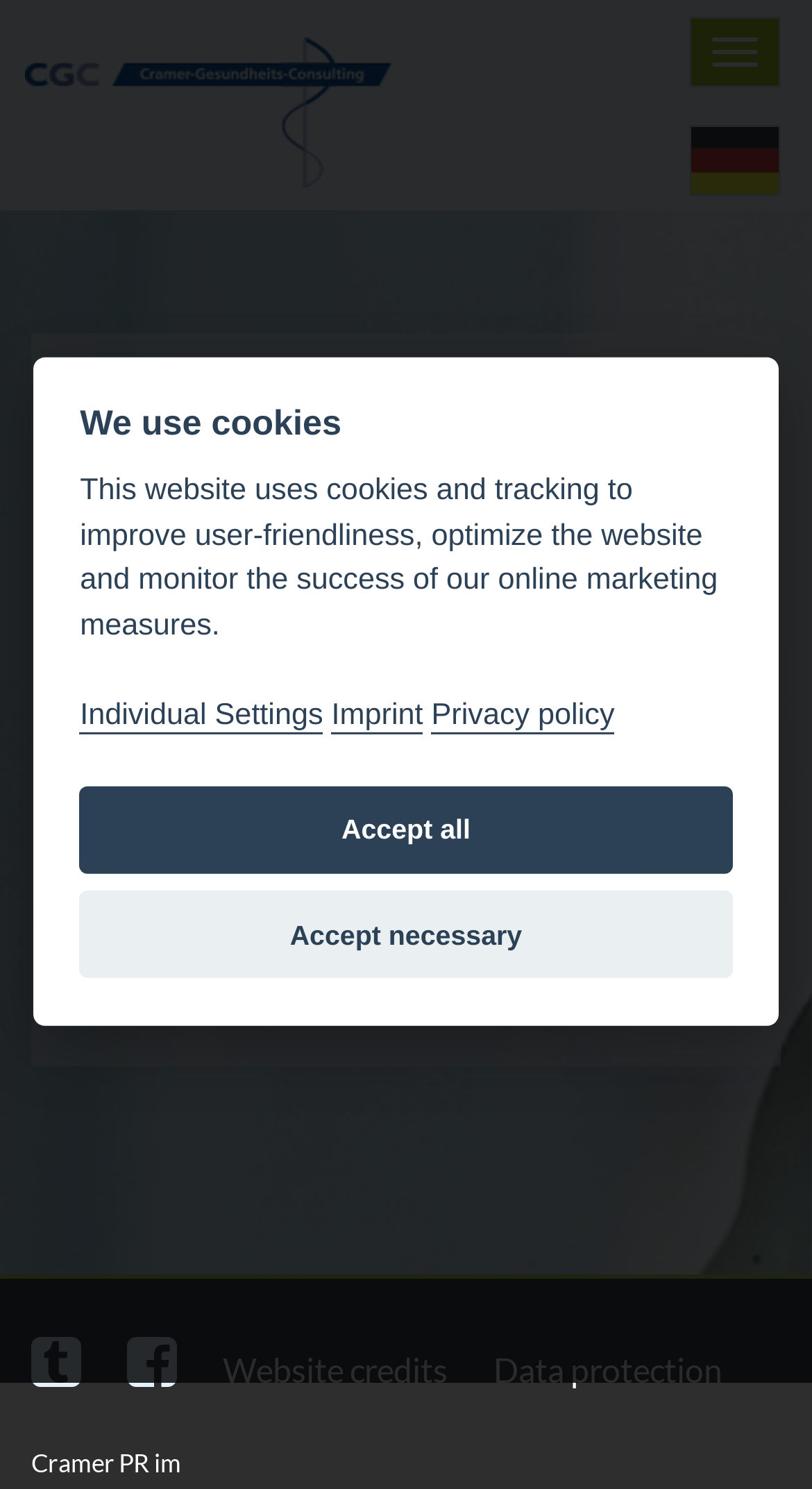What is the name of the company?
Look at the screenshot and respond with one word or a short phrase.

CGC Cramer-Gesundheits-Consulting GmbH